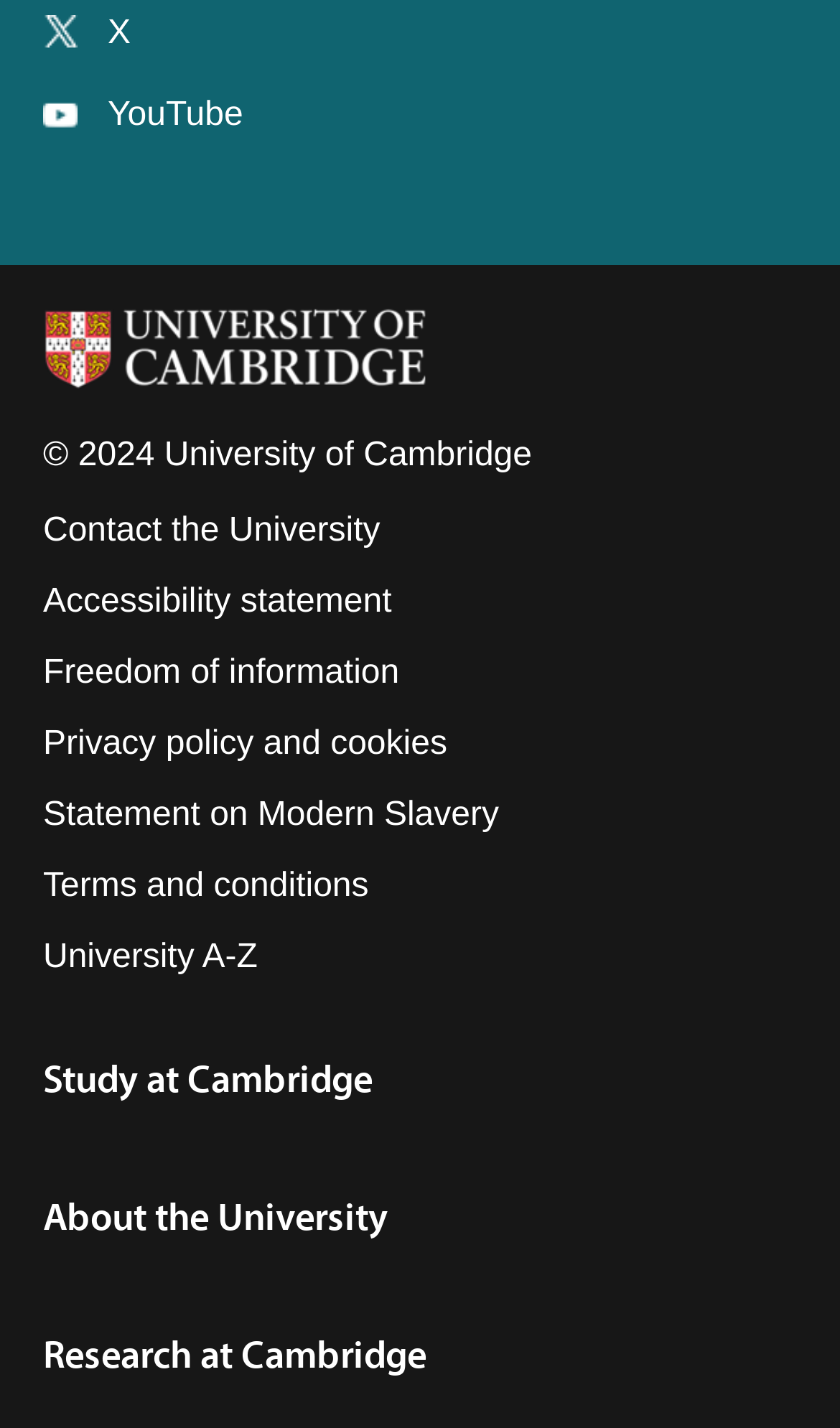Answer the question below using just one word or a short phrase: 
What is the purpose of the link 'Contact the University'?

To contact the university